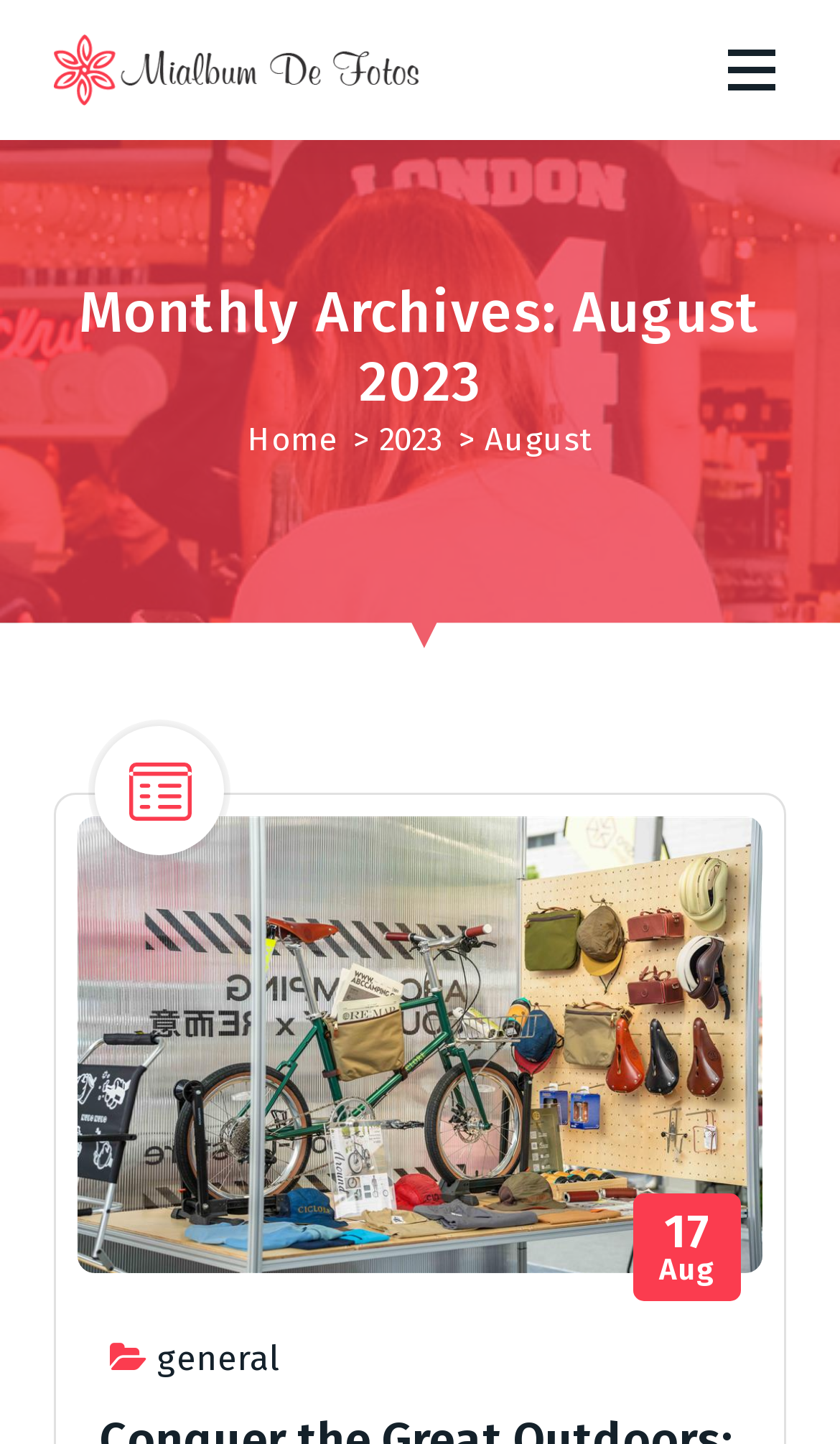Identify the bounding box for the described UI element: "general".

[0.187, 0.926, 0.331, 0.954]